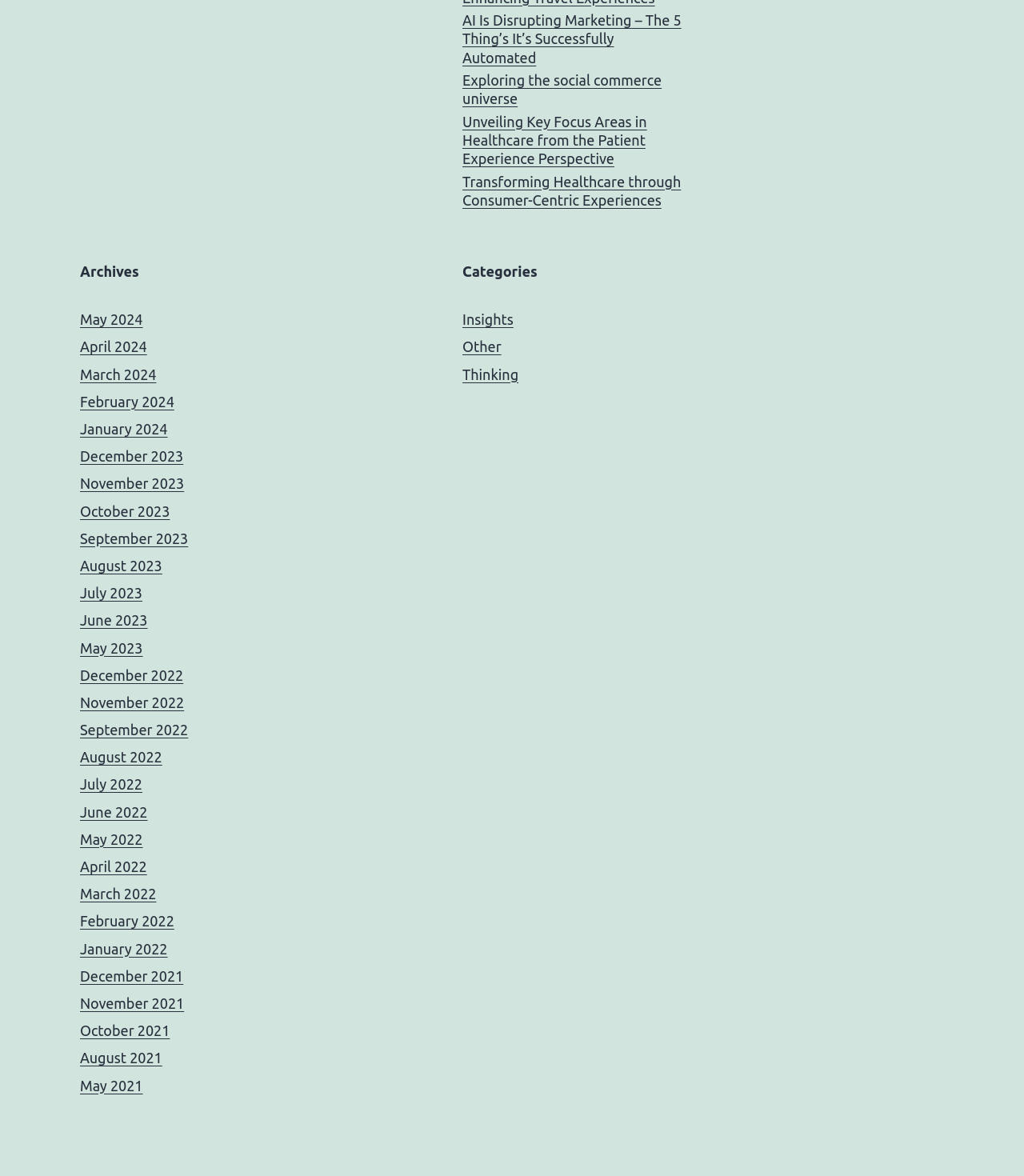What is the earliest month listed under Archives?
Use the information from the image to give a detailed answer to the question.

I examined the links under the 'Archives' heading and found that the earliest month listed is May 2021, which suggests that the webpage has archives dating back to at least that month.